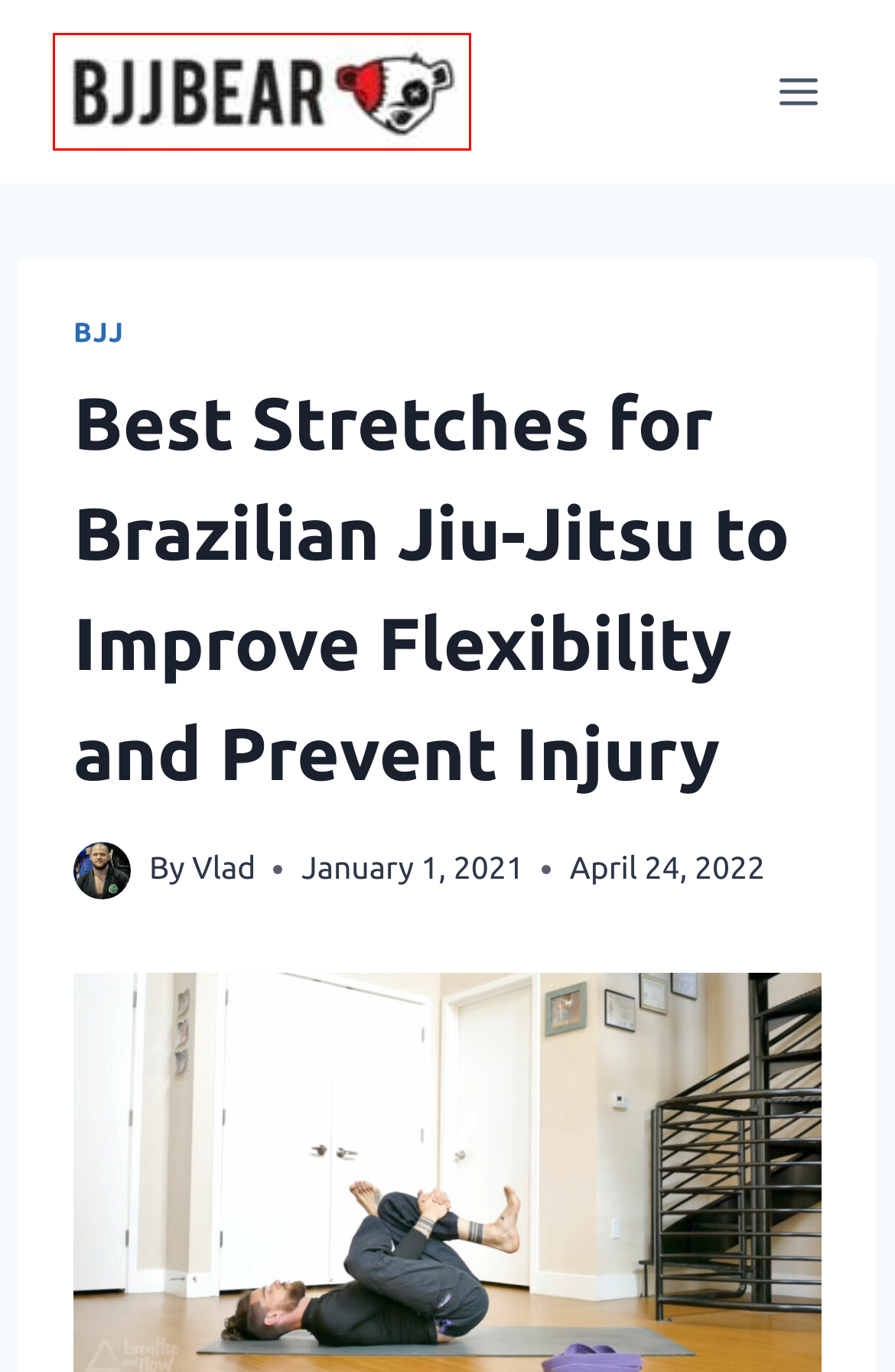Check out the screenshot of a webpage with a red rectangle bounding box. Select the best fitting webpage description that aligns with the new webpage after clicking the element inside the bounding box. Here are the candidates:
A. Wrestling Vs. BJJ: Which Is Better? – BJJ Bear
B. Benefits Of Doing Brazilian Jiu-Jitsu – BJJ Bear
C. BJJ Conditioning And Strength Training: The Definitive Guide – BJJ Bear
D. Disclaimer – BJJ Bear
E. How Long Does It Take To Get A Black Belt In BJJ? – BJJ Bear
F. Joe Defranco’s Limber 11 For BJJ Recovery – BJJ Bear
G. BJJ – BJJ Bear
H. BJJ Bear – BJJ Blog About All Things Related To BJJ

H